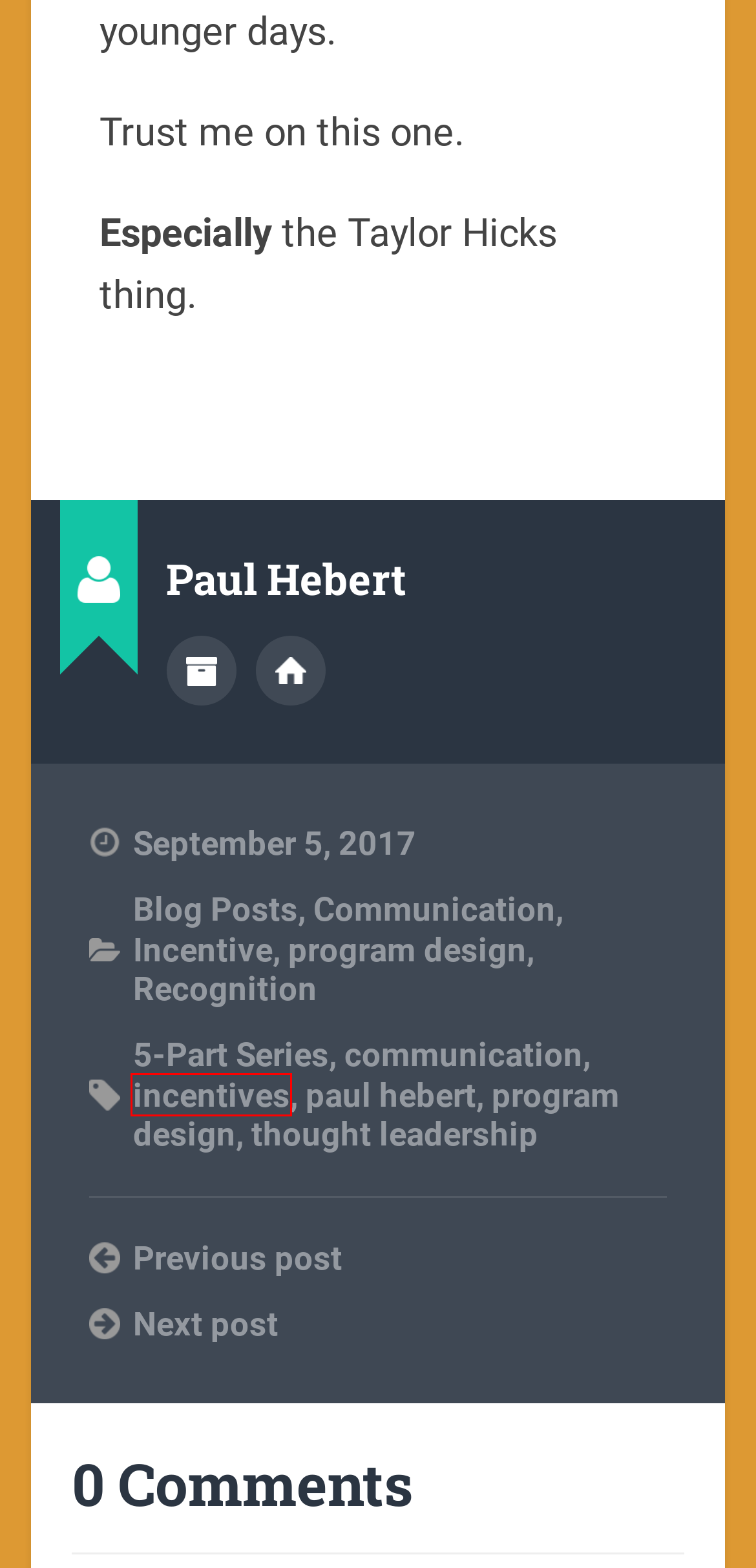Analyze the screenshot of a webpage that features a red rectangle bounding box. Pick the webpage description that best matches the new webpage you would see after clicking on the element within the red bounding box. Here are the candidates:
A. Paul Hebert – Incentive Intelligence
B. 4th in a 5-Part Series – Control is Critical – Incentive Intelligence
C. paul hebert – Incentive Intelligence
D. incentives – Incentive Intelligence
E. thought leadership – Incentive Intelligence
F. 5-Part Series – Incentive Intelligence
G. program design – Incentive Intelligence
H. communication – Incentive Intelligence

D